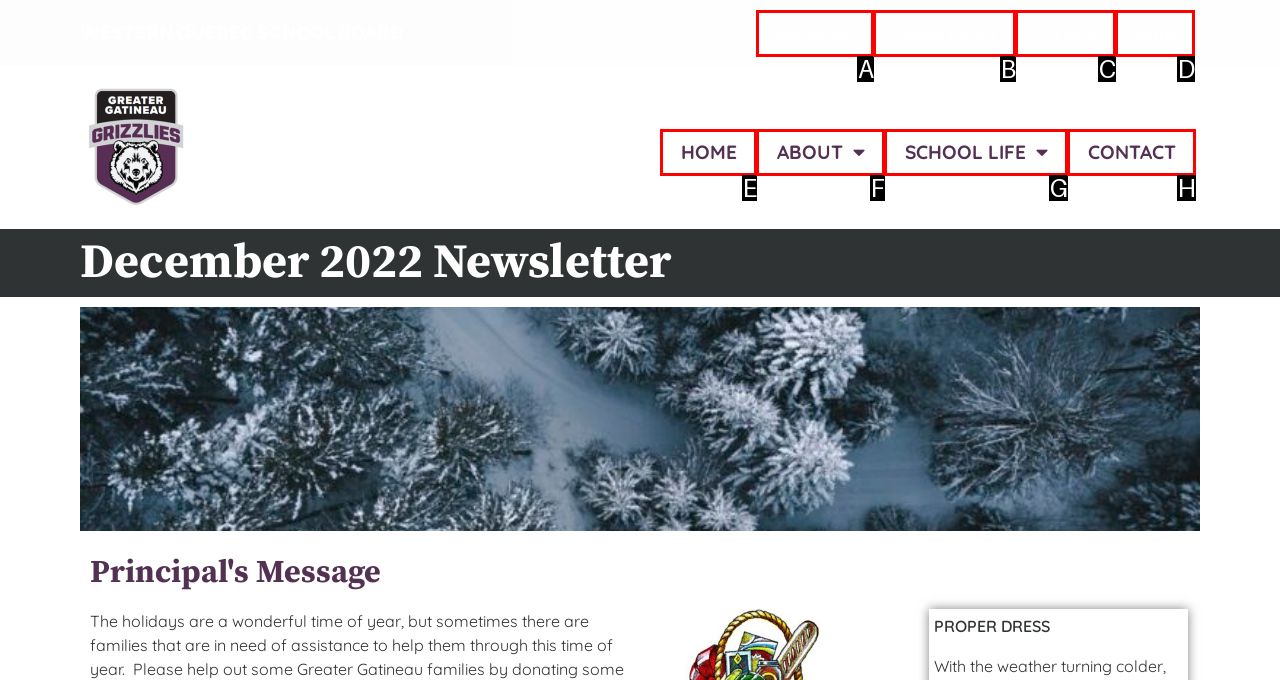Determine which option matches the element description: About
Reply with the letter of the appropriate option from the options provided.

F